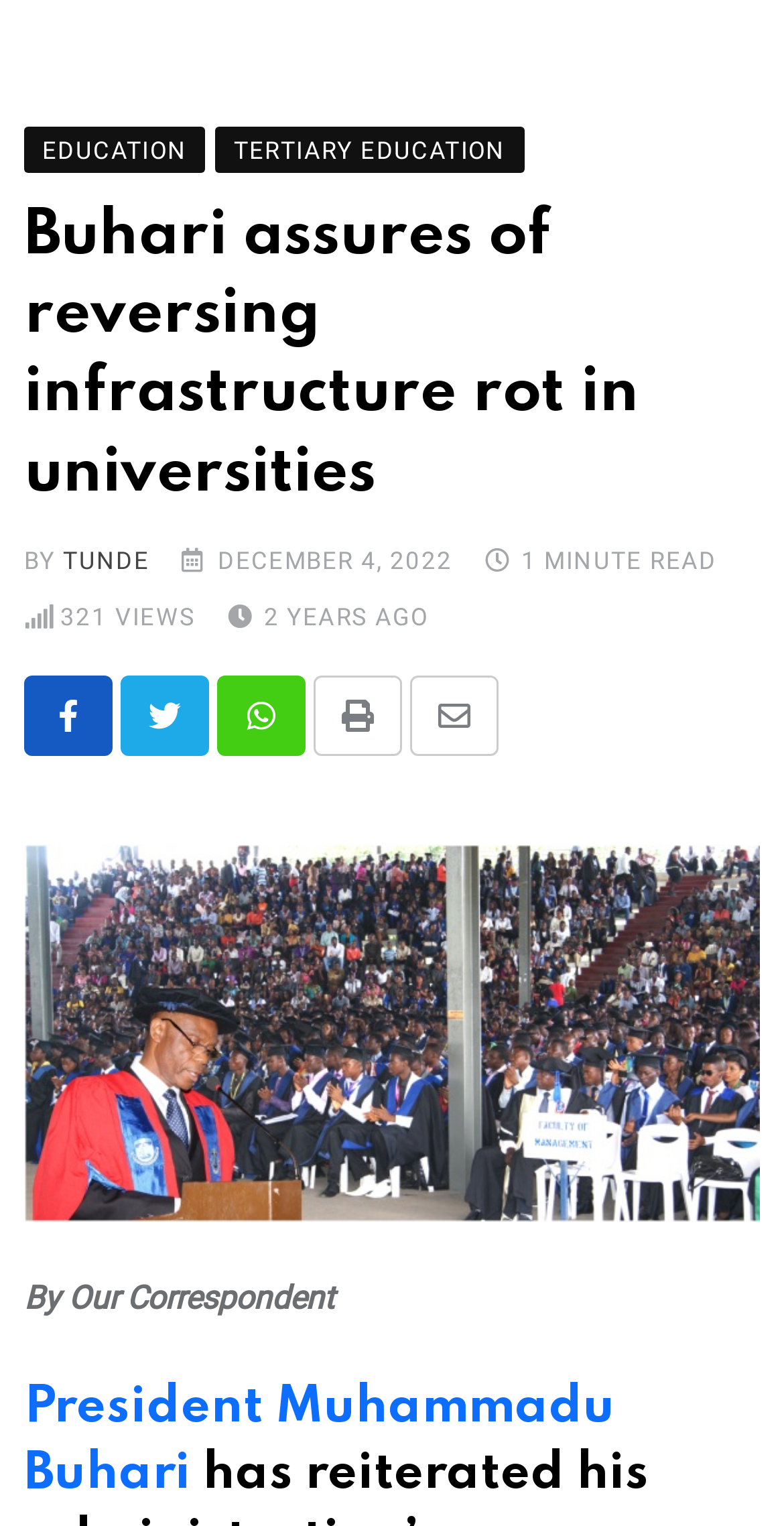Select the bounding box coordinates of the element I need to click to carry out the following instruction: "Send an email to the company".

None